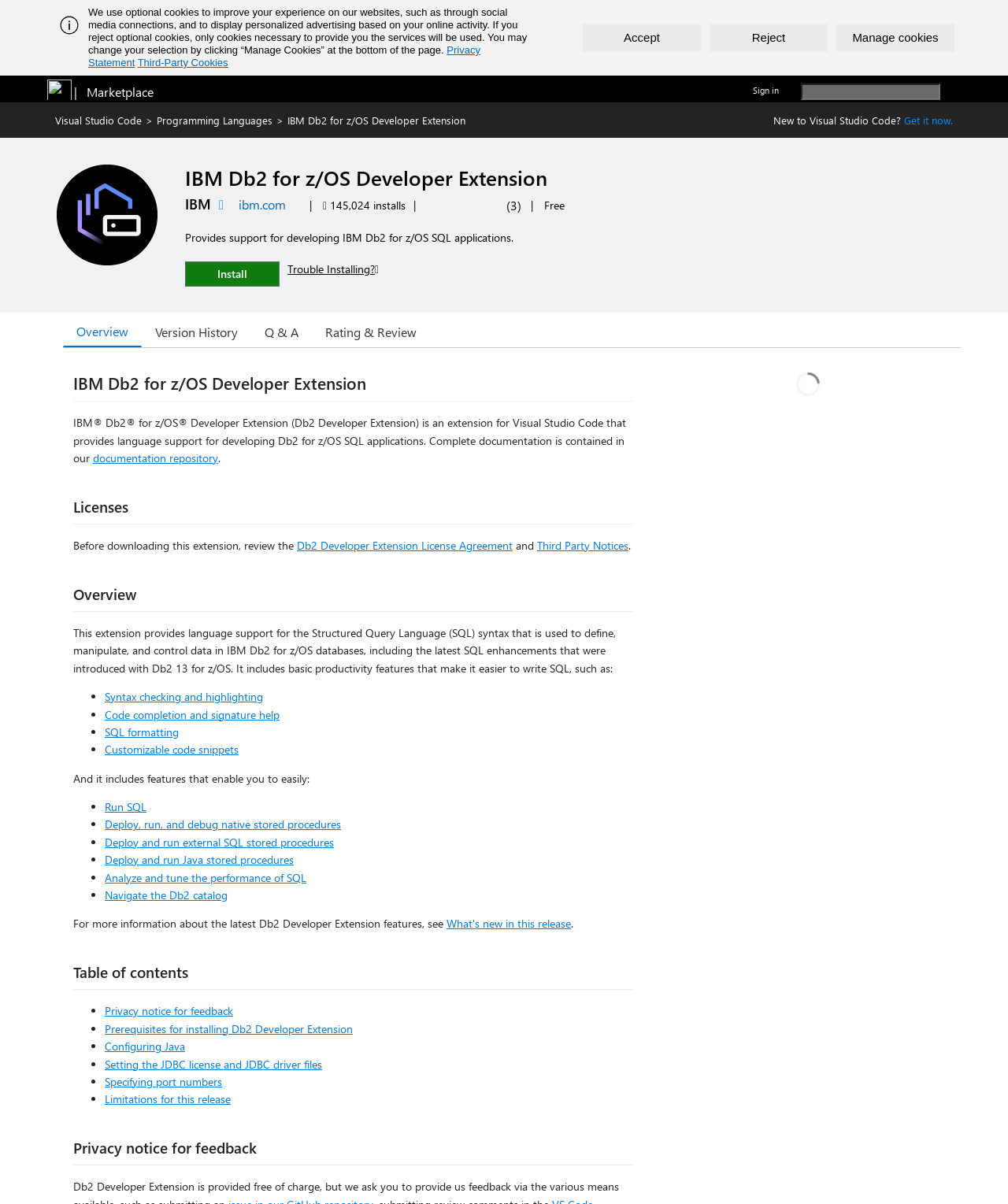Respond to the following question with a brief word or phrase:
What is the license agreement for this extension?

Db2 Developer Extension License Agreement